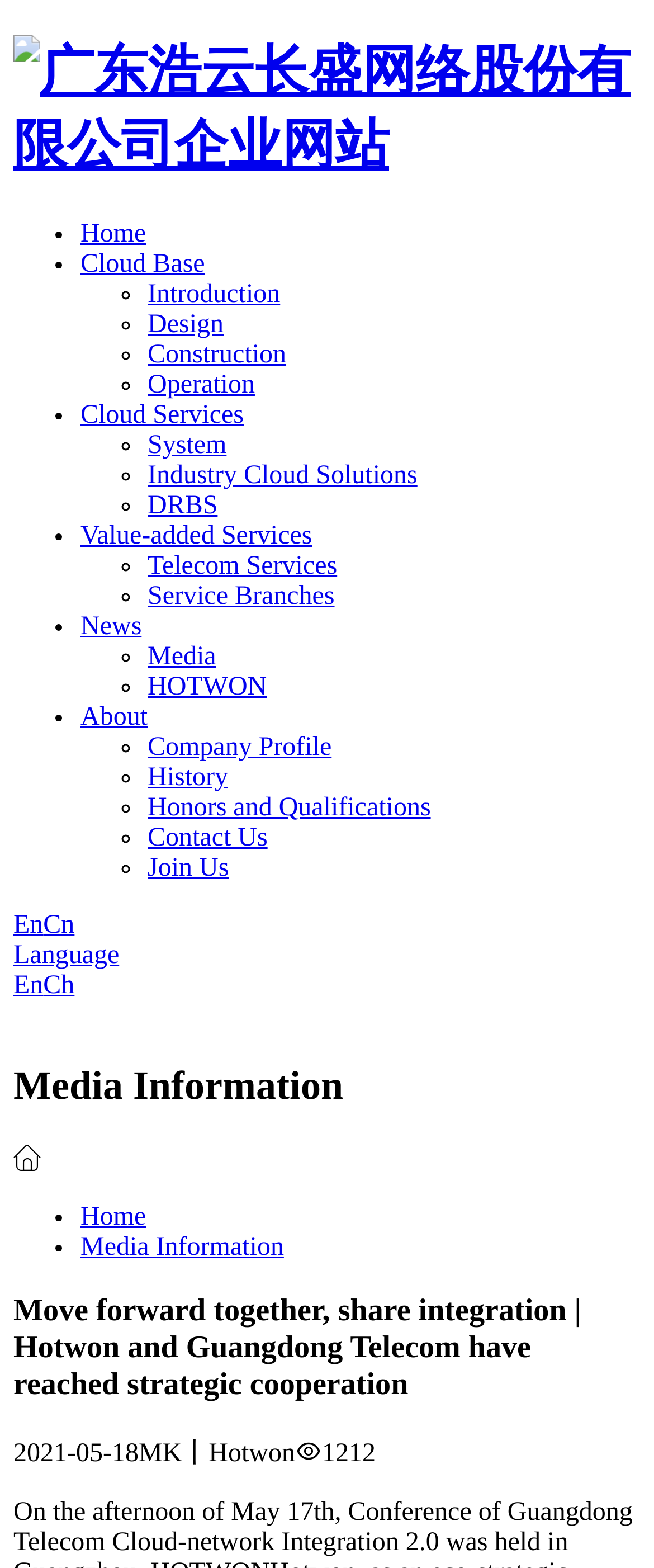Determine the bounding box coordinates of the section to be clicked to follow the instruction: "Click on the 'About' link". The coordinates should be given as four float numbers between 0 and 1, formatted as [left, top, right, bottom].

[0.123, 0.448, 0.226, 0.466]